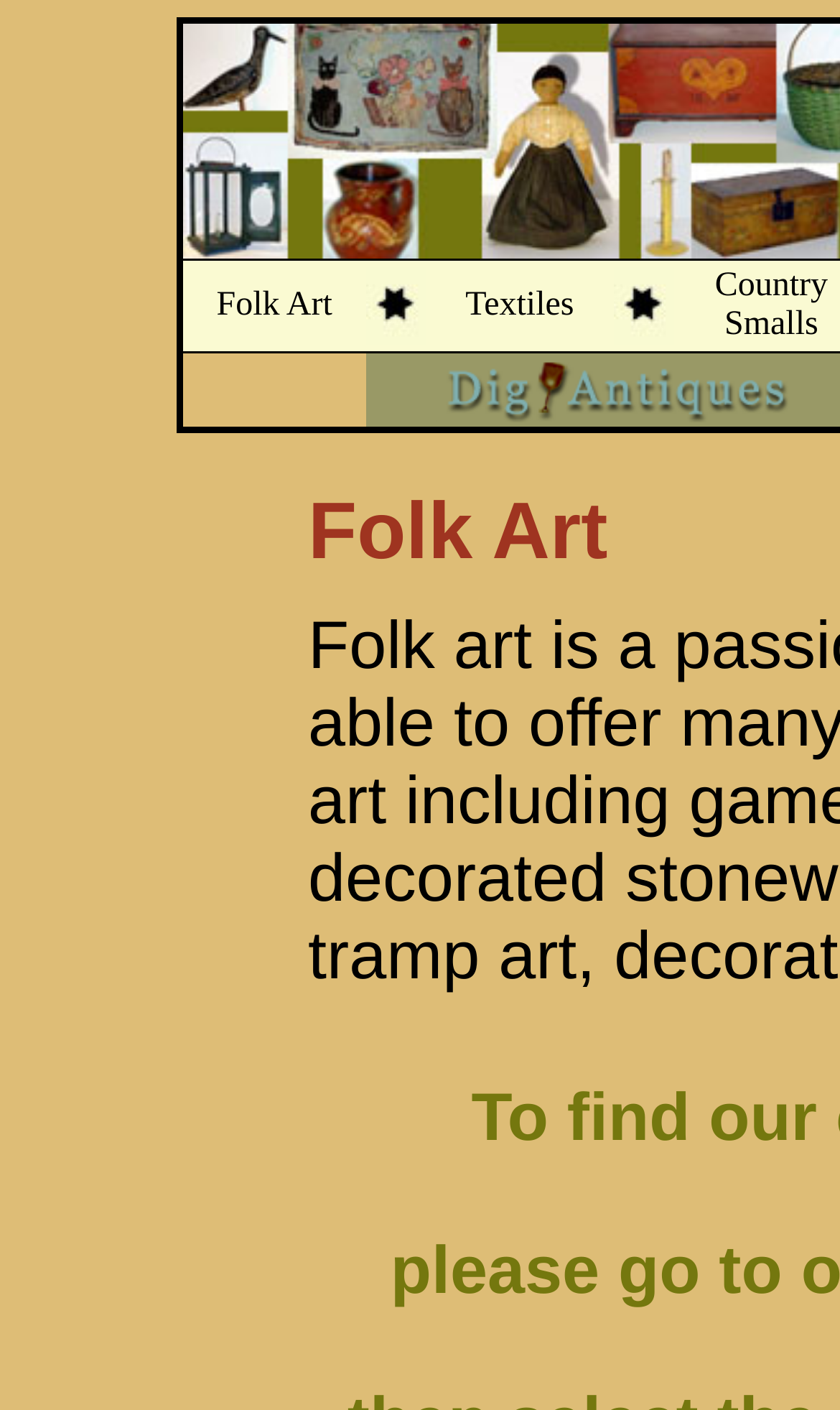What is the category to the right of 'Folk Art'?
Please provide a detailed answer to the question.

By examining the gridcell structure, we can see that the category 'Textiles' is located to the right of 'Folk Art', as indicated by the bounding box coordinates.